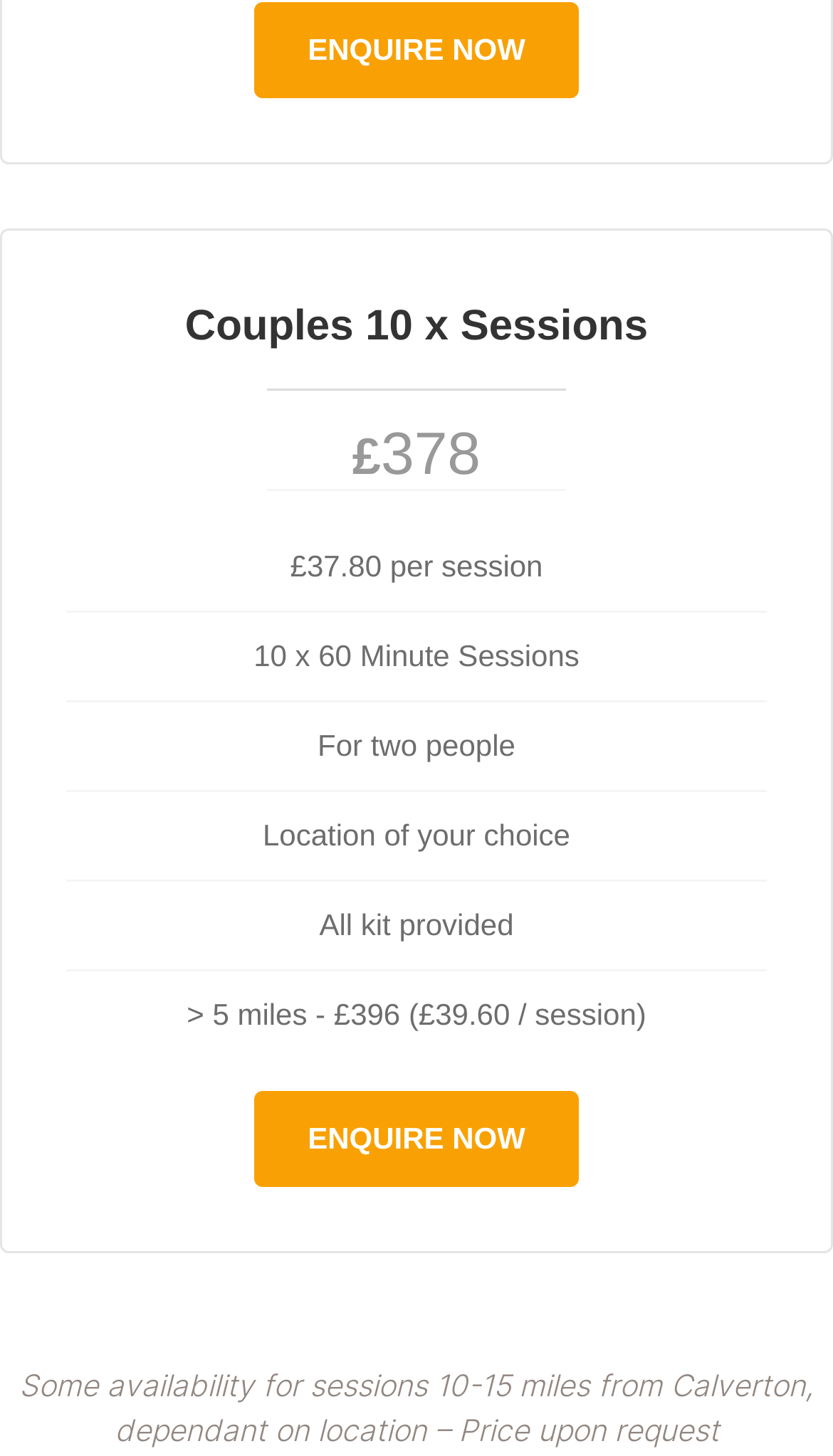How many people can participate in the 10 x 60 Minute Sessions?
Based on the visual information, provide a detailed and comprehensive answer.

I found the answer by looking at the StaticText element that says 'For two people' which is located below the heading 'Couples 10 x Sessions'.